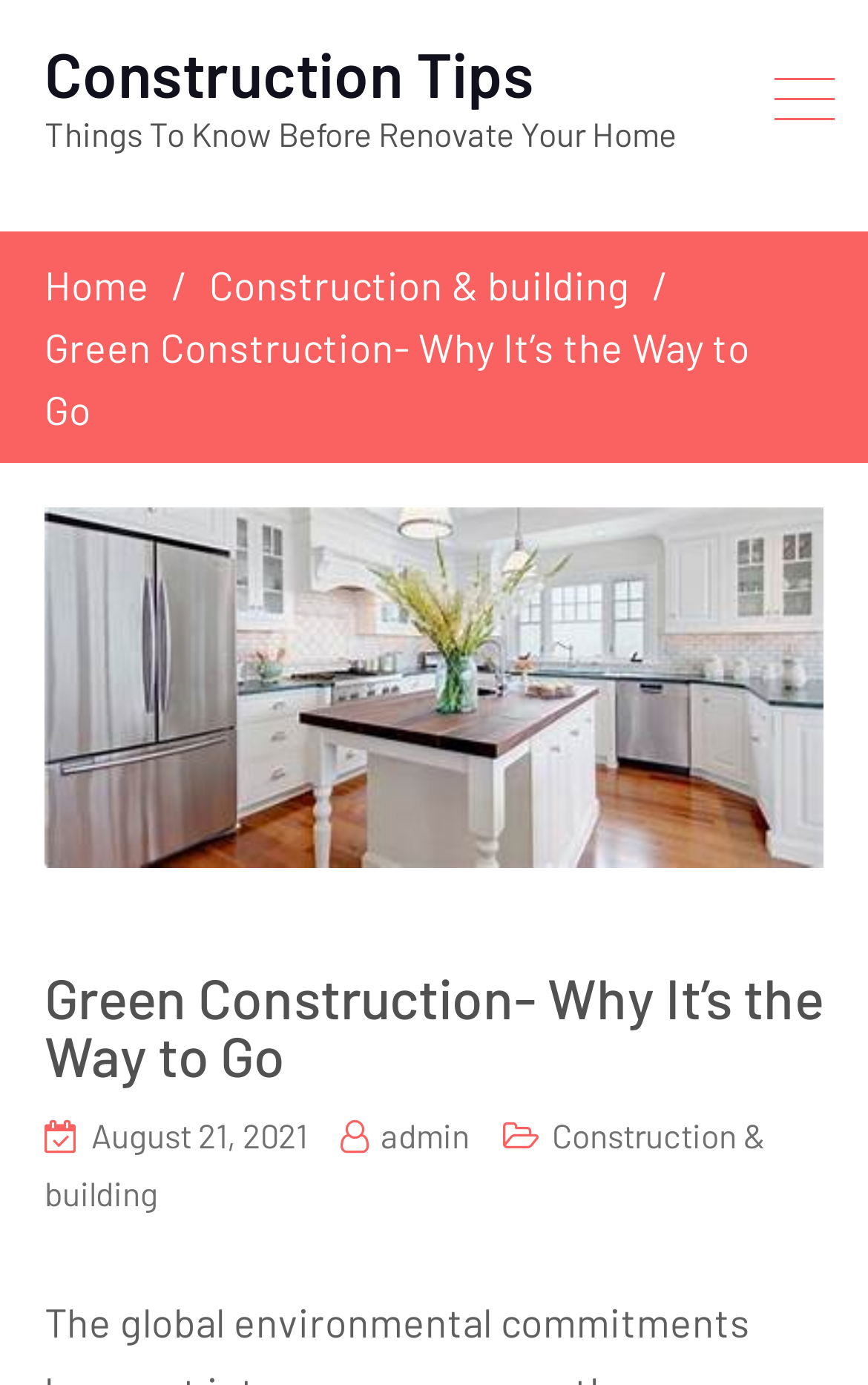What is the category of the article?
Please provide a comprehensive answer based on the contents of the image.

I determined the category of the article by looking at the breadcrumbs navigation section, which shows the path 'Home > Construction & building'. This indicates that the article belongs to the 'Construction & building' category.